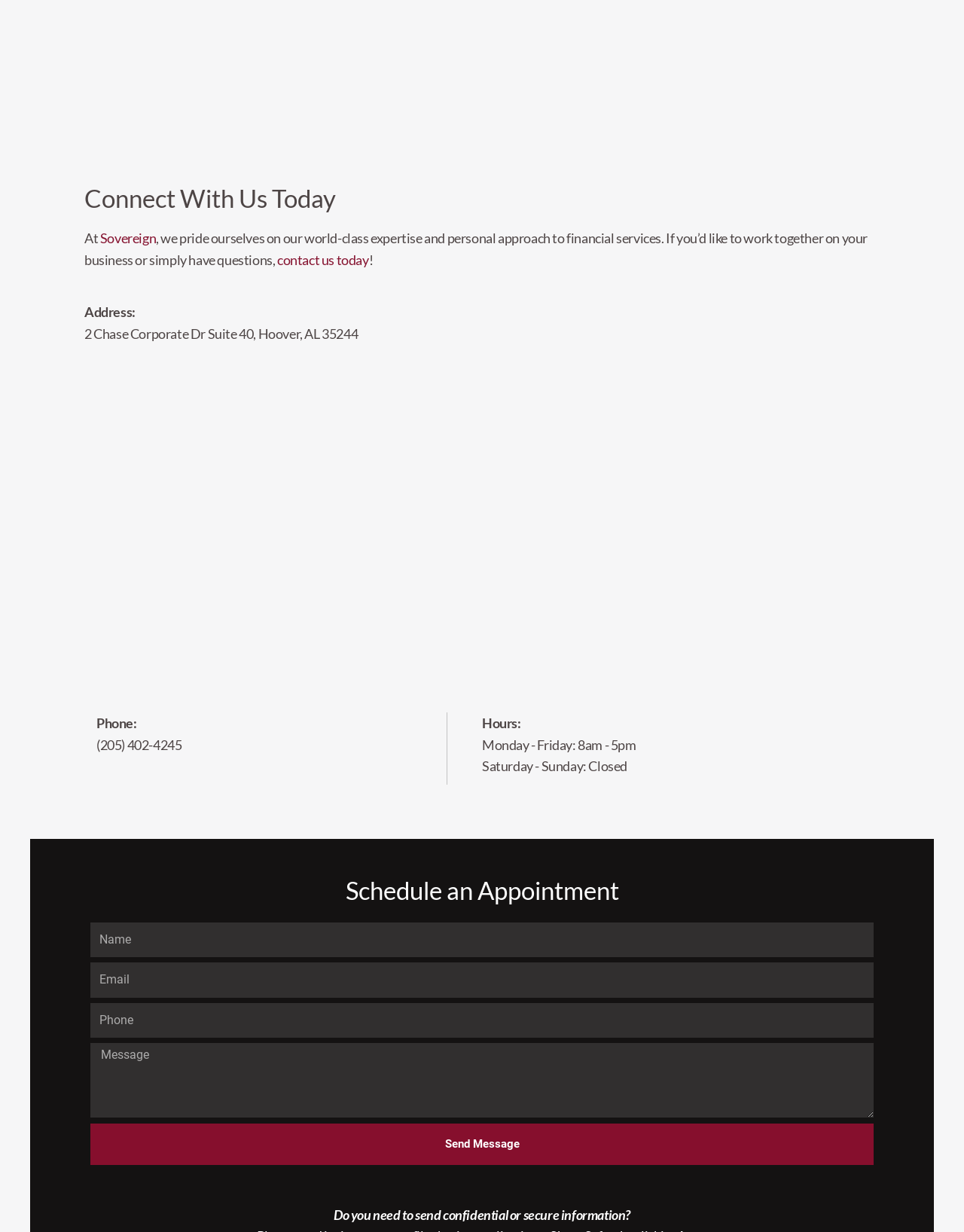Using the information in the image, could you please answer the following question in detail:
What is the address of the company?

The address is mentioned in the heading 'Address: 2 Chase Corporate Dr Suite 40, Hoover, AL 35244' and is also a link on the webpage.